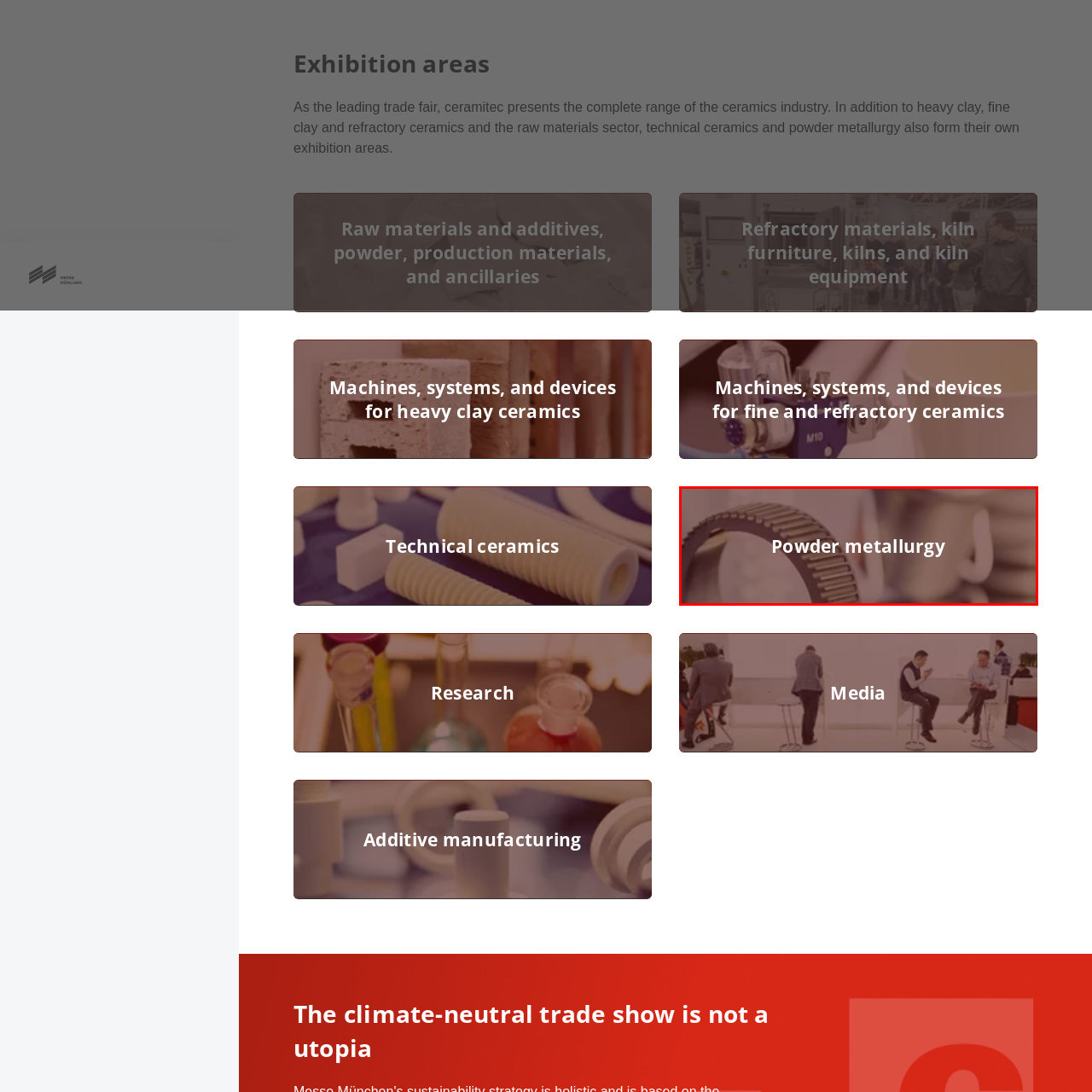Look closely at the image within the red bounding box, What industries benefit from powder metallurgy? Respond with a single word or short phrase.

Automotive, aerospace, and electronics